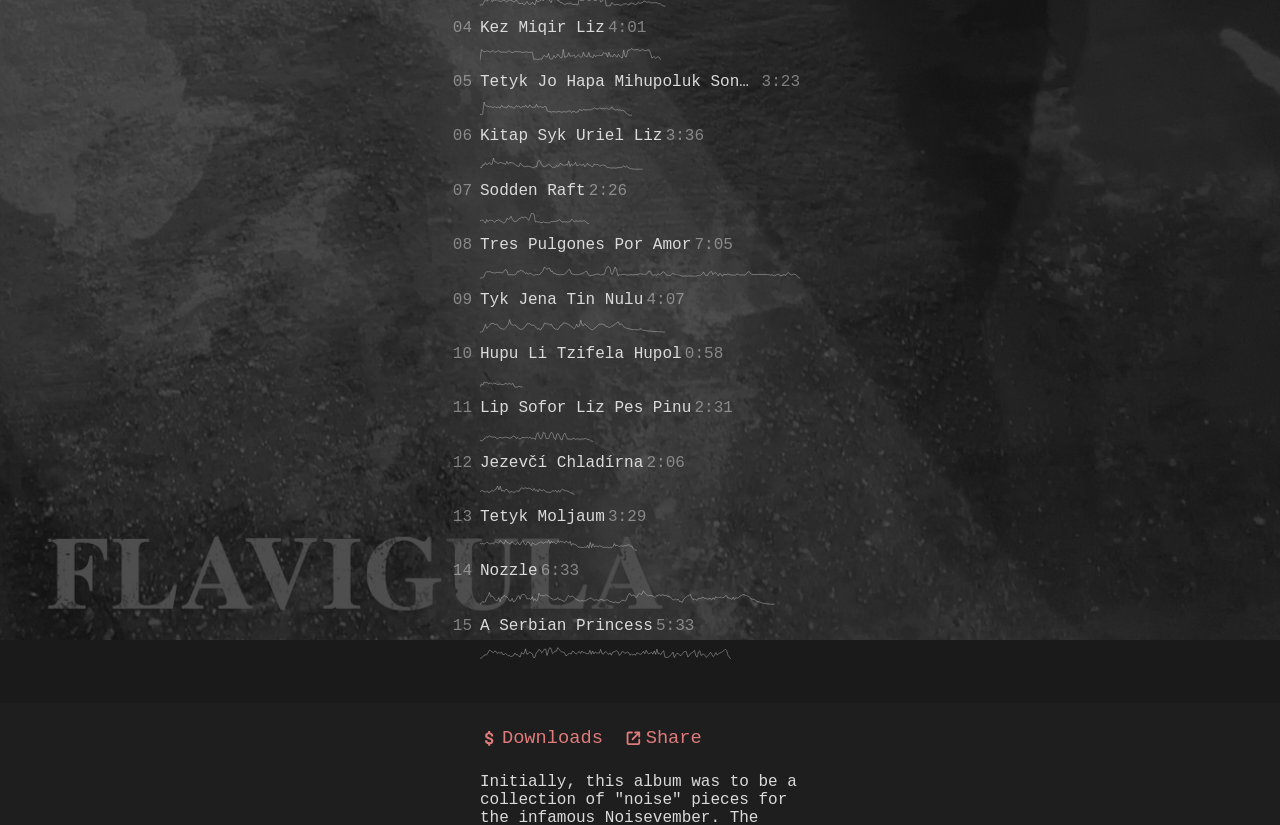Calculate the bounding box coordinates of the UI element given the description: "Downloads".

[0.375, 0.881, 0.471, 0.908]